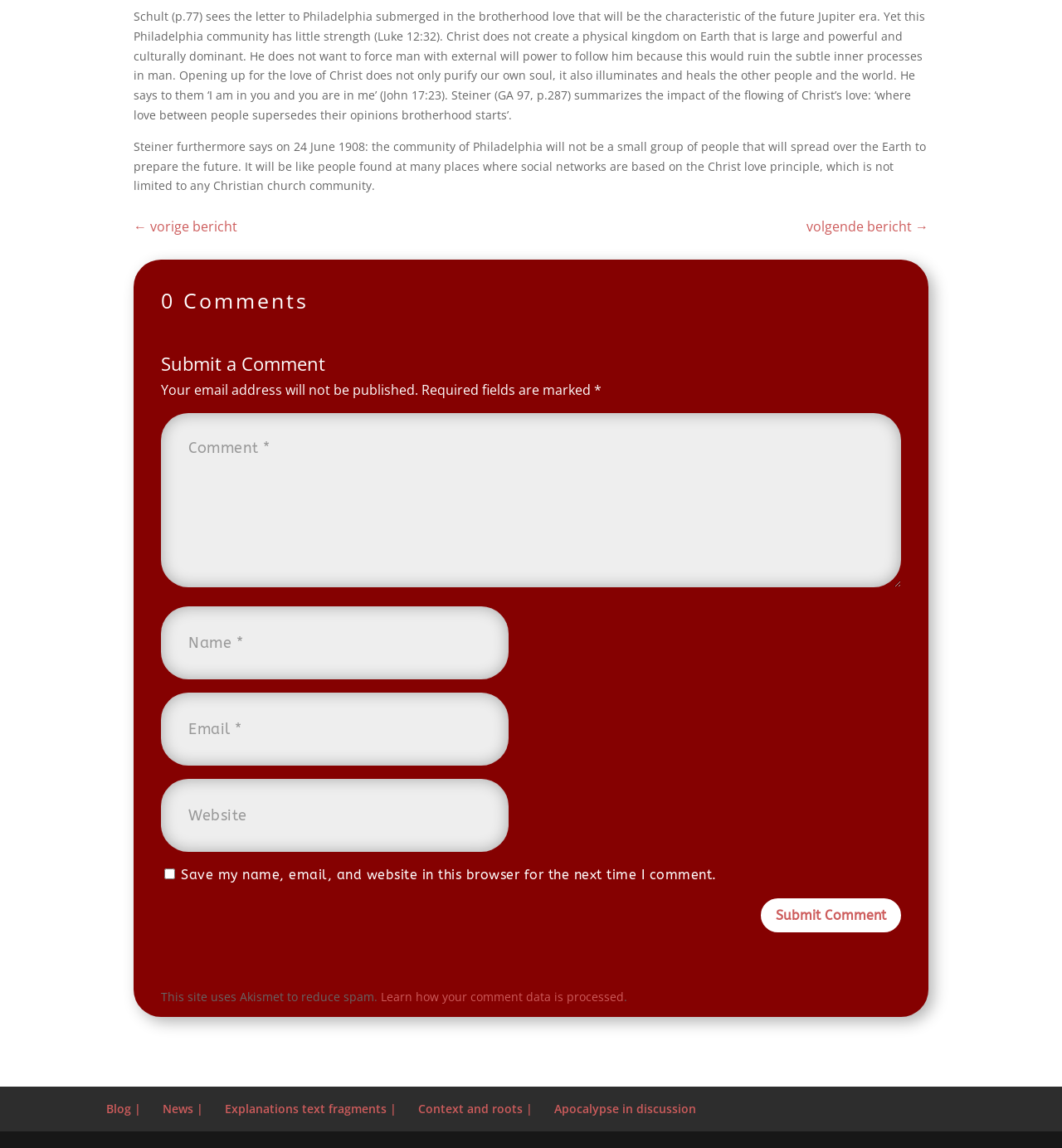Identify the bounding box coordinates of the clickable region necessary to fulfill the following instruction: "submit a comment". The bounding box coordinates should be four float numbers between 0 and 1, i.e., [left, top, right, bottom].

[0.716, 0.783, 0.848, 0.812]